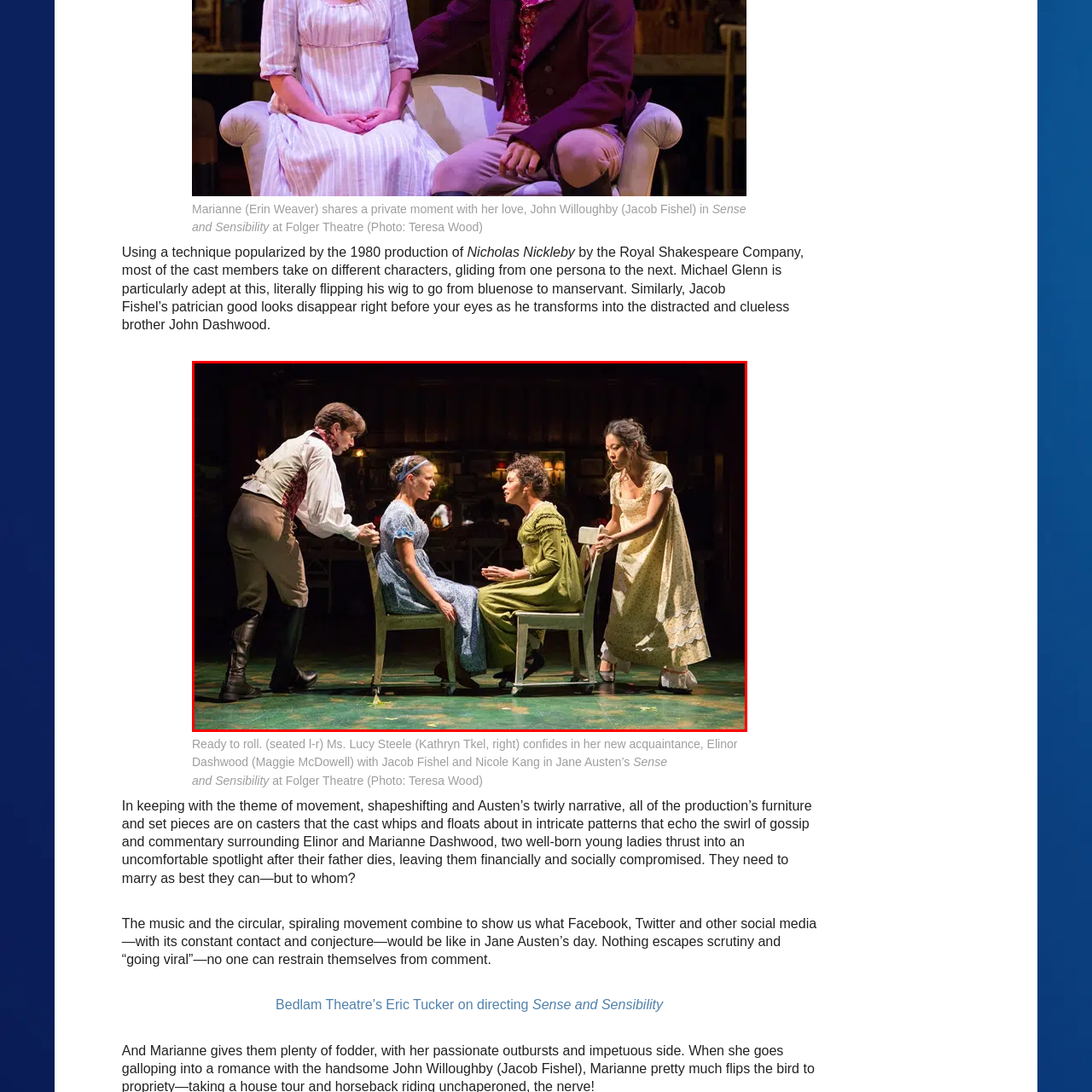How many characters are present in the scene?
Examine the image that is surrounded by the red bounding box and answer the question with as much detail as possible using the image.

The caption explicitly states that the image features four characters: two women seated closely, one man standing behind them, and another woman observing from the side.